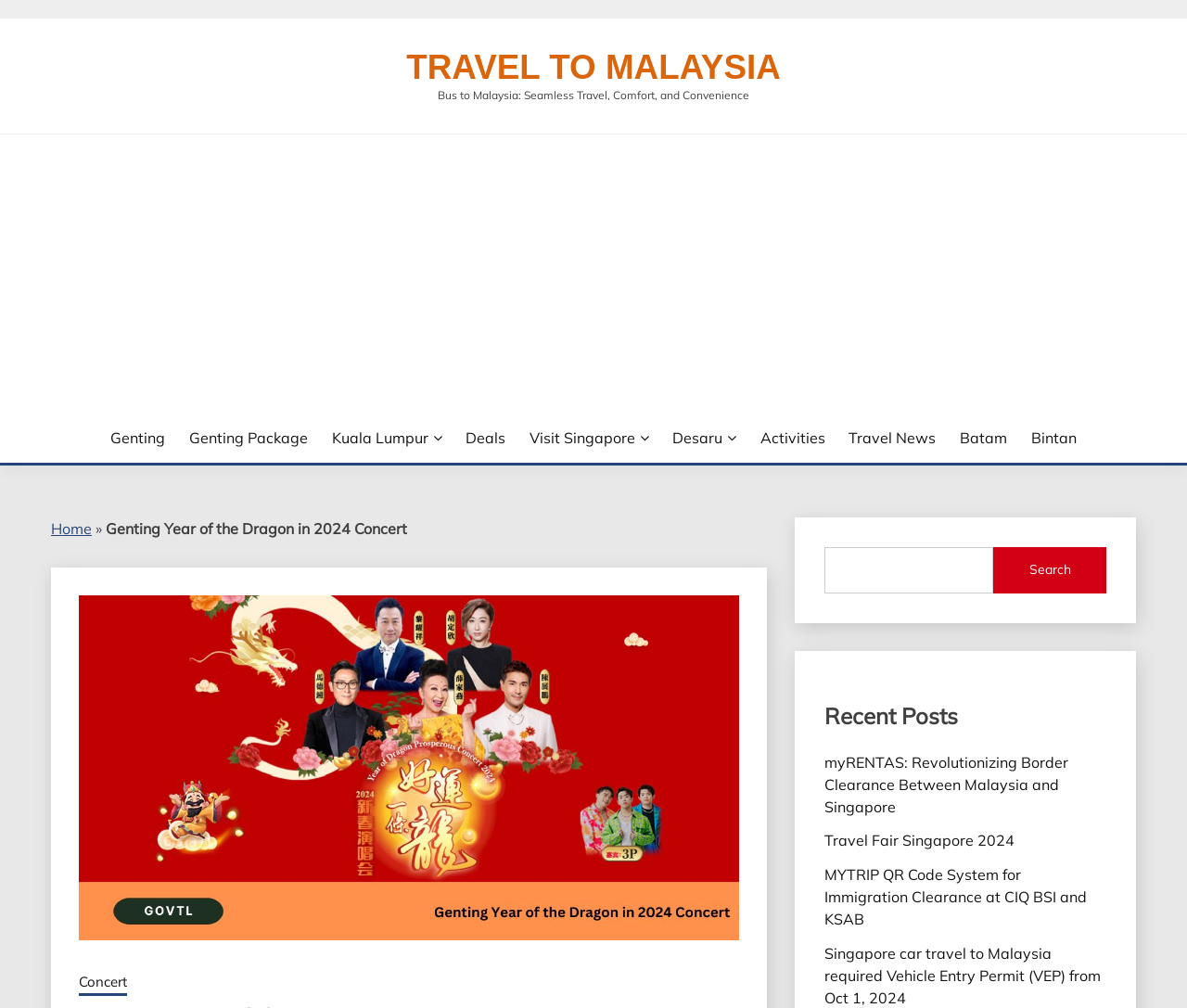Provide the bounding box coordinates of the HTML element described by the text: "Travel Fair Singapore 2024". The coordinates should be in the format [left, top, right, bottom] with values between 0 and 1.

[0.694, 0.825, 0.854, 0.843]